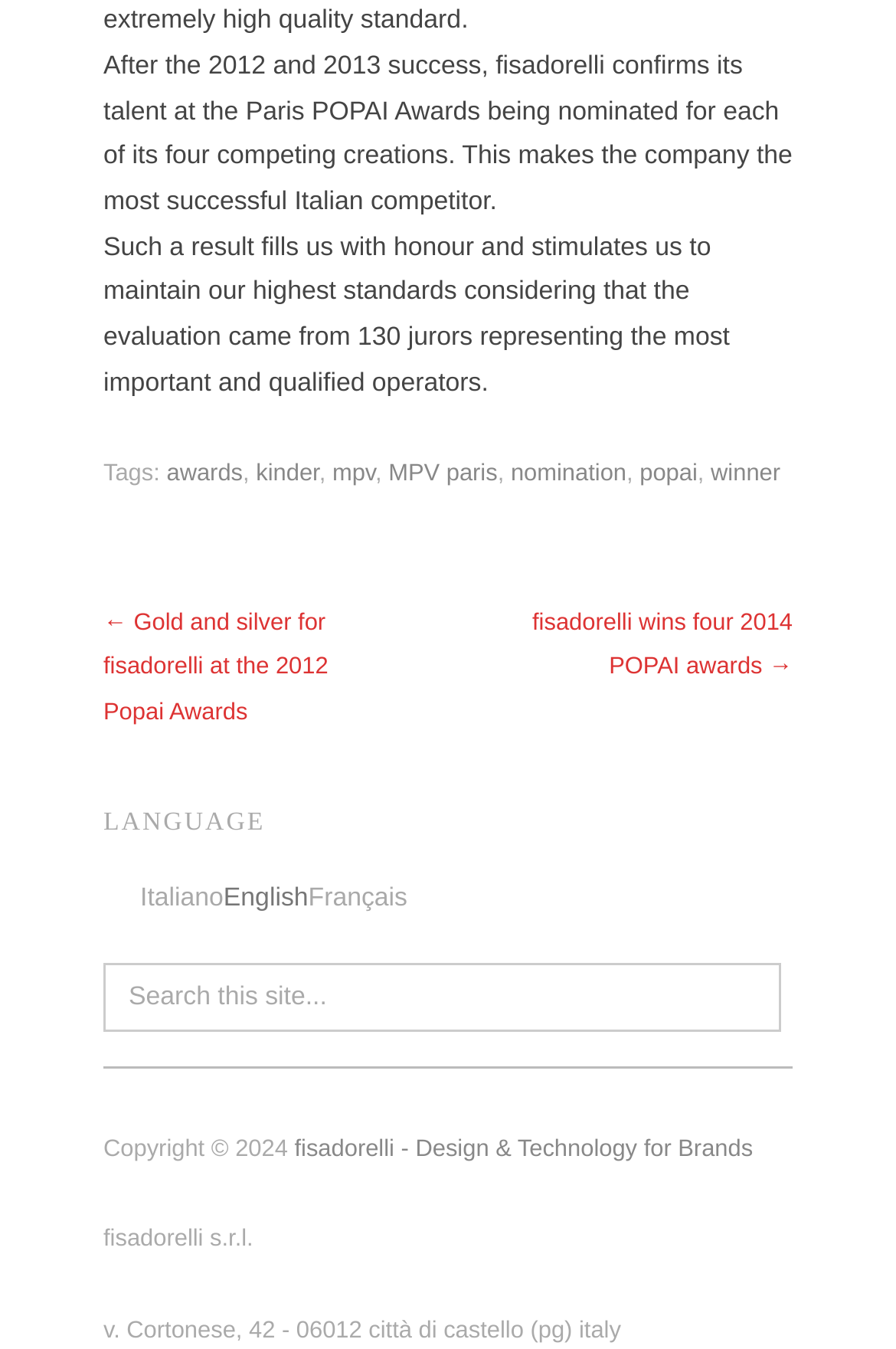Determine the bounding box coordinates for the UI element with the following description: "MPV paris". The coordinates should be four float numbers between 0 and 1, represented as [left, top, right, bottom].

[0.433, 0.342, 0.555, 0.361]